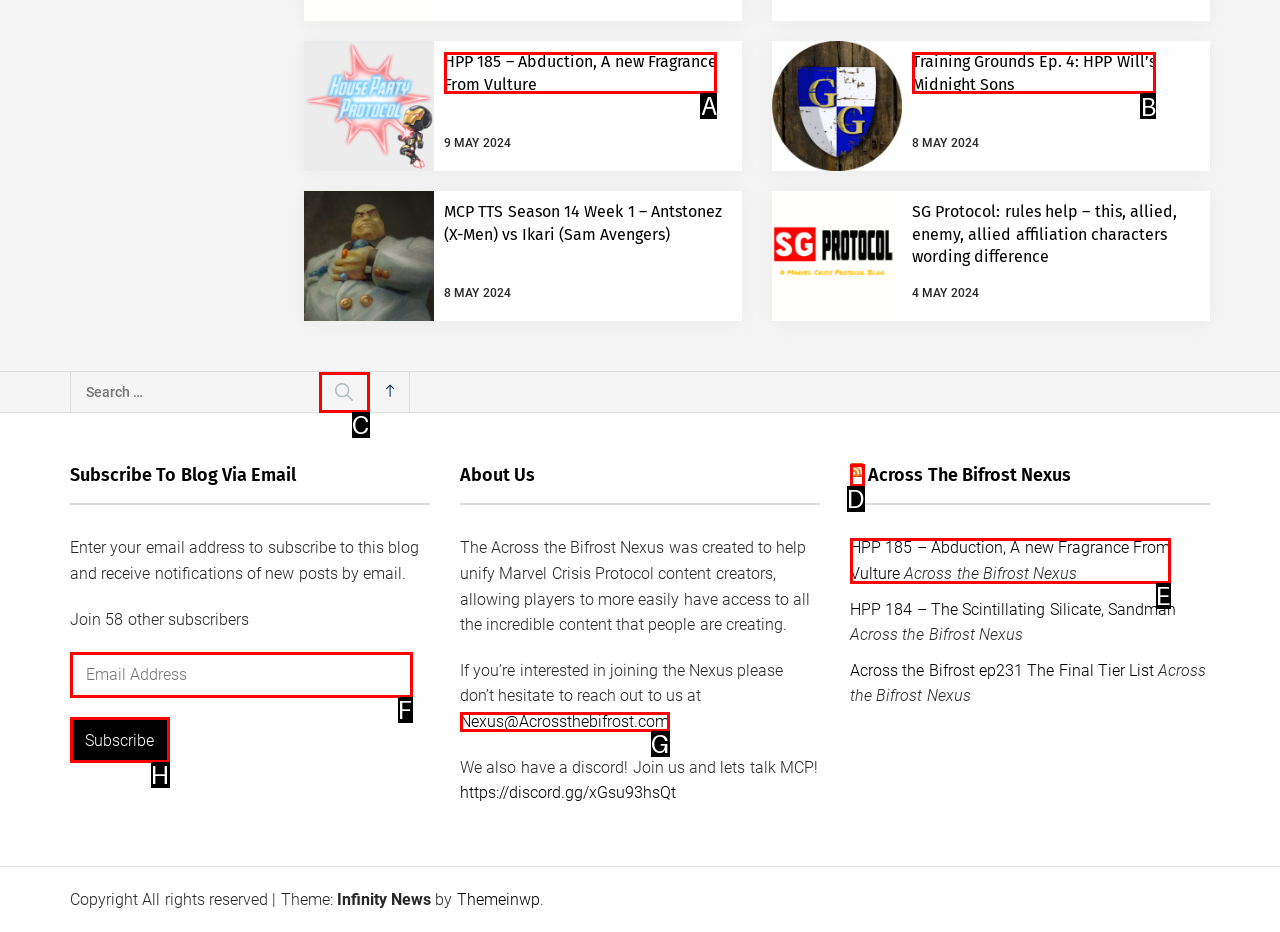Choose the letter that corresponds to the correct button to accomplish the task: Read about HPP 185 – Abduction, A new Fragrance From Vulture
Reply with the letter of the correct selection only.

A